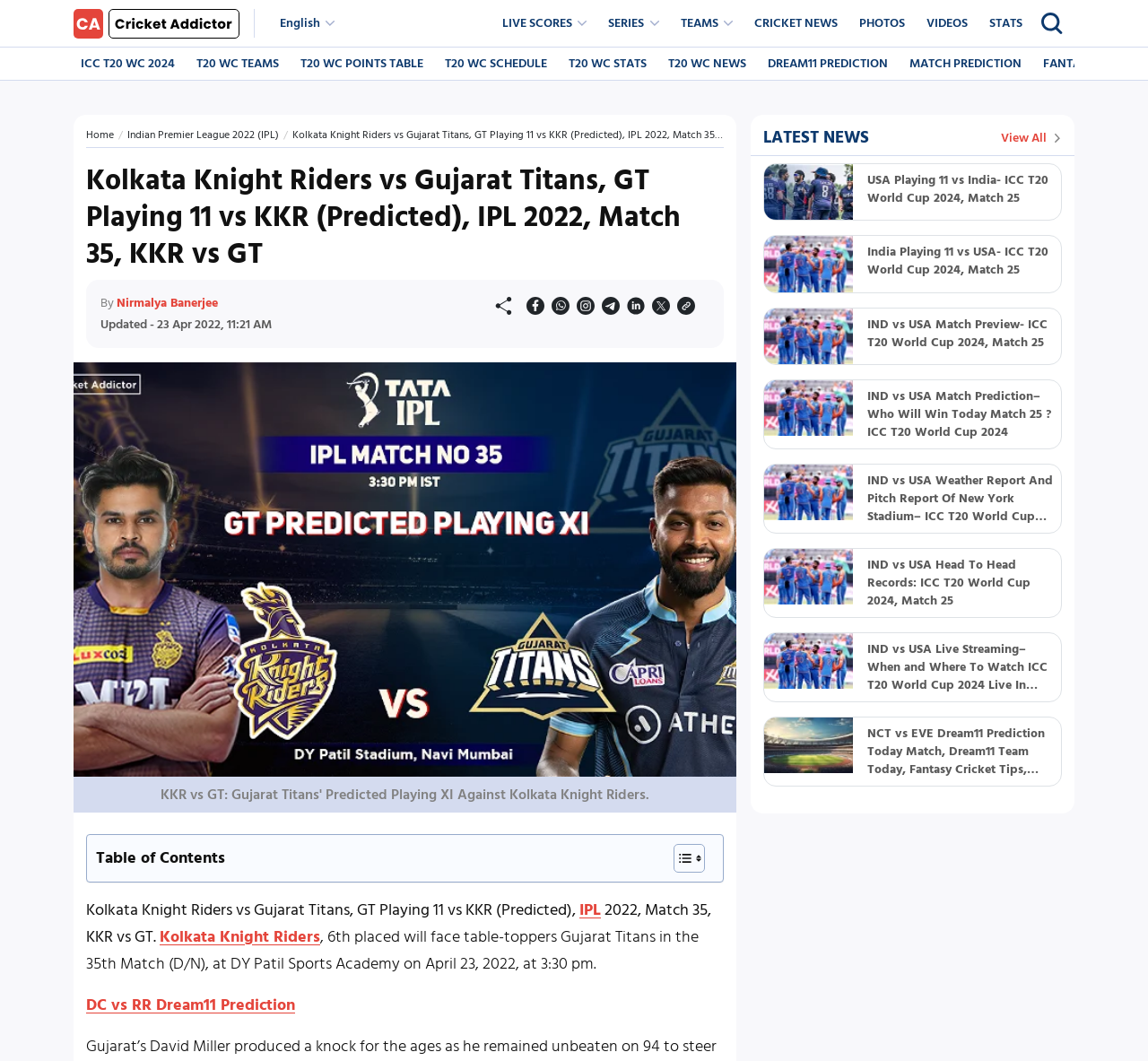What is the predicted playing 11 for GT?
Please elaborate on the answer to the question with detailed information.

The webpage is about the match prediction between Kolkata Knight Riders and Gujarat Titans, and it mentions the predicted playing 11 for GT, which is GT Playing 11 vs KKR.